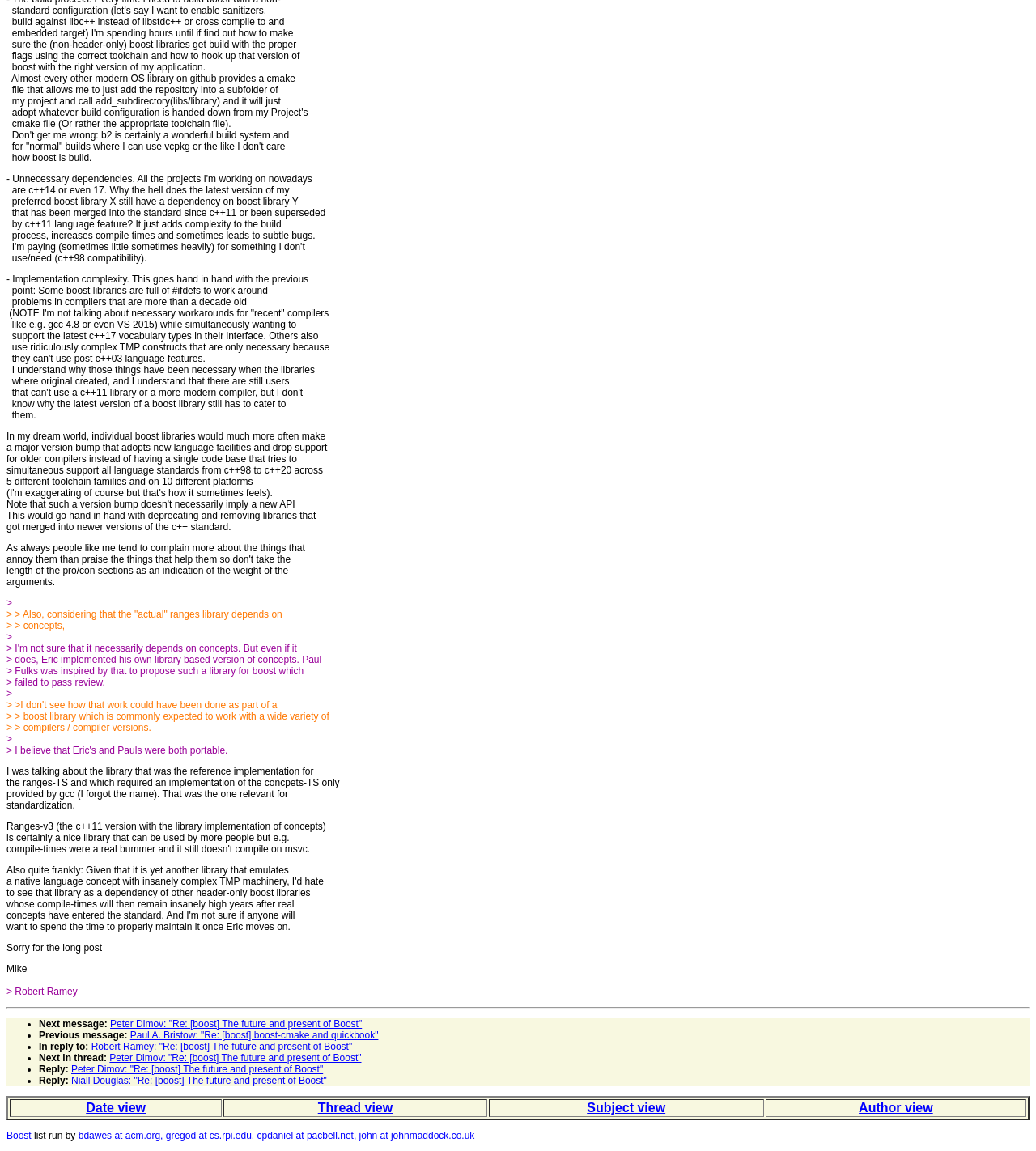Determine the bounding box for the UI element as described: "Thread view". The coordinates should be represented as four float numbers between 0 and 1, formatted as [left, top, right, bottom].

[0.307, 0.956, 0.379, 0.968]